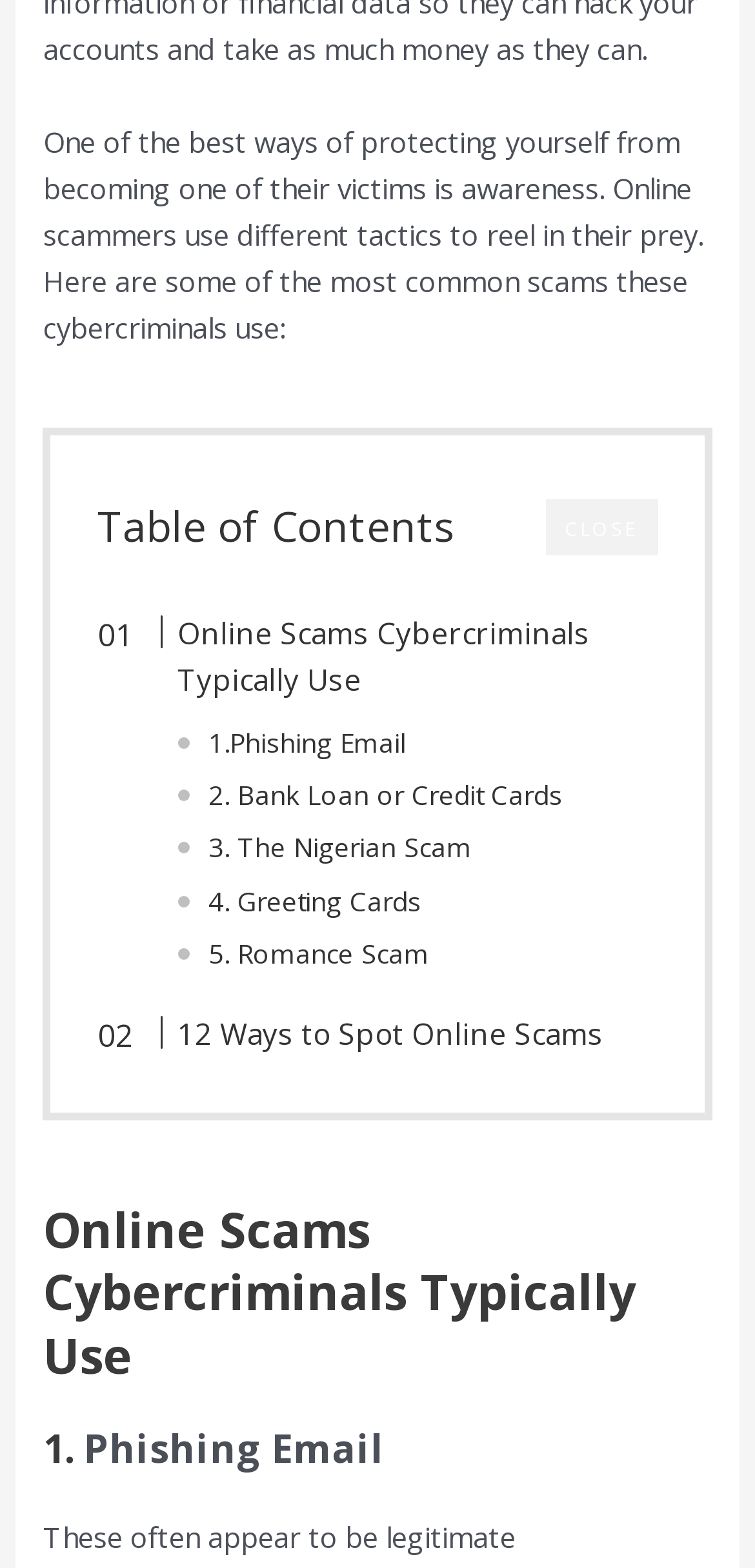What is the purpose of the 'CLOSE' button?
Answer the question with detailed information derived from the image.

The purpose of the 'CLOSE' button is to close something, likely a popup or a notification, as it is a common functionality associated with a 'CLOSE' button.